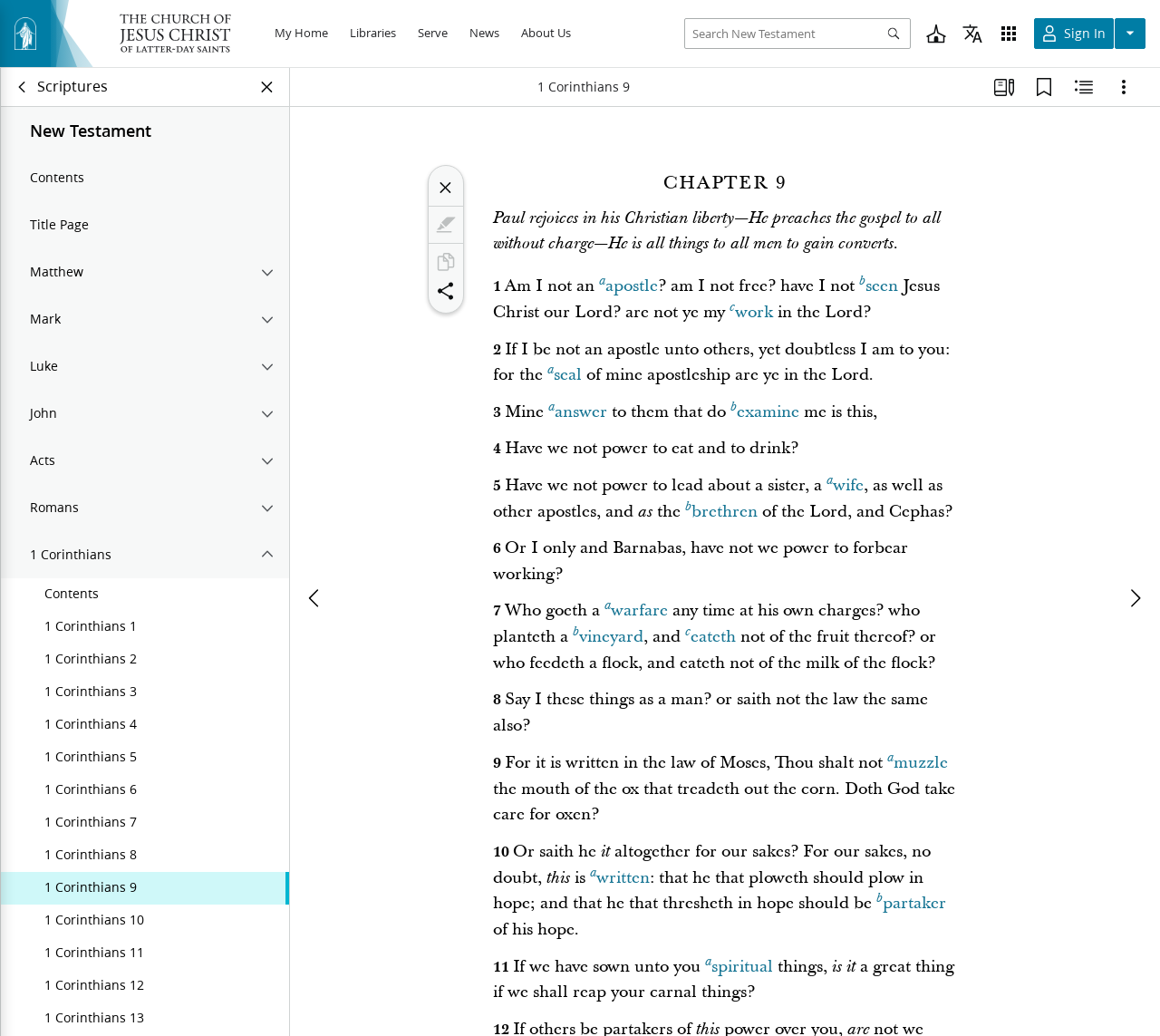Locate the bounding box for the described UI element: "My Home". Ensure the coordinates are four float numbers between 0 and 1, formatted as [left, top, right, bottom].

[0.237, 0.024, 0.283, 0.048]